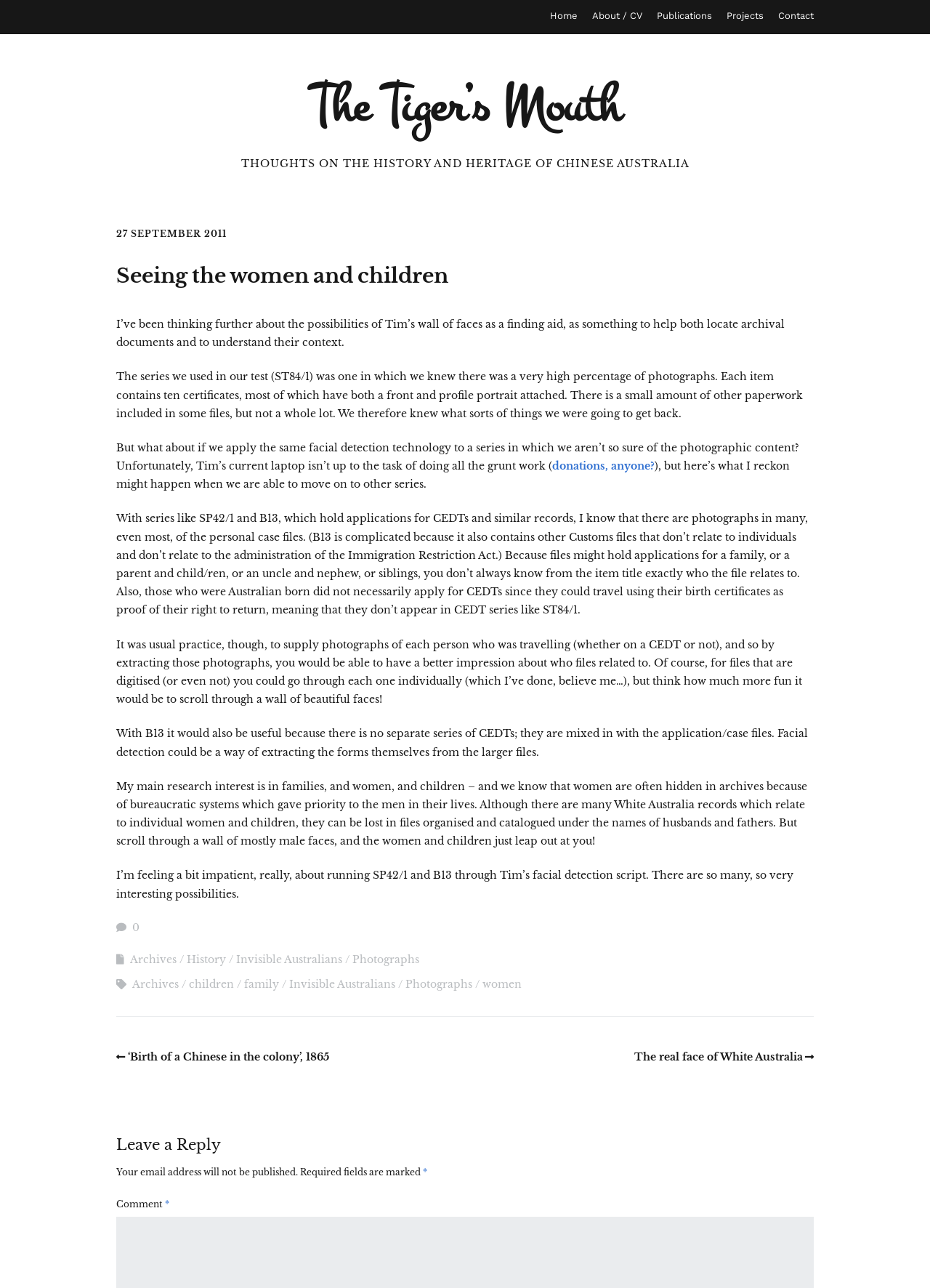Please give a concise answer to this question using a single word or phrase: 
What is the purpose of the facial detection technology?

To help locate archival documents